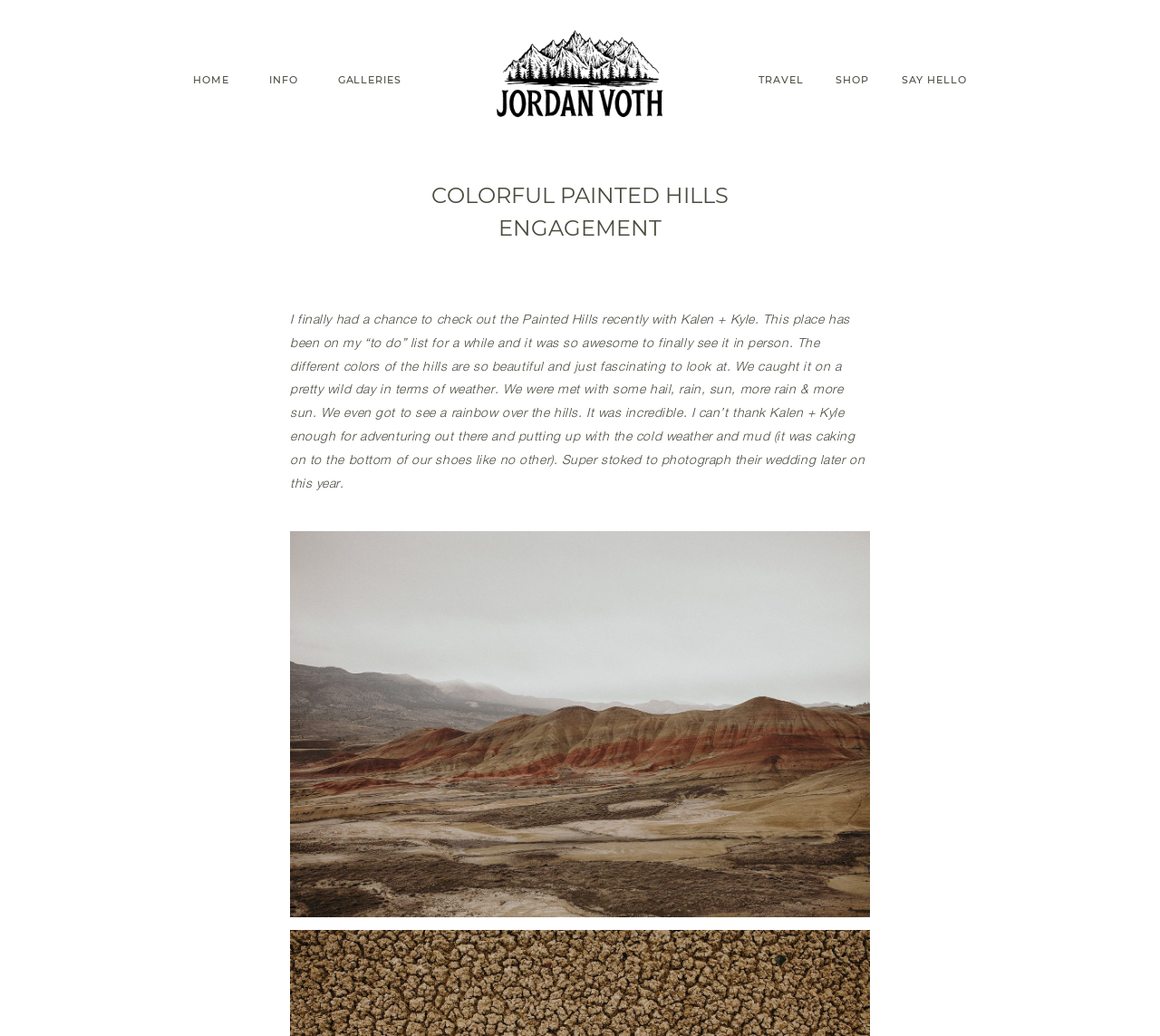What type of photographer is Jordan Voth?
Could you give a comprehensive explanation in response to this question?

Based on the webpage, Jordan Voth is a photographer who specializes in wedding and elopement photography, as indicated by the links to 'WEDDINGS' and 'PORTRAITS' on the webpage.